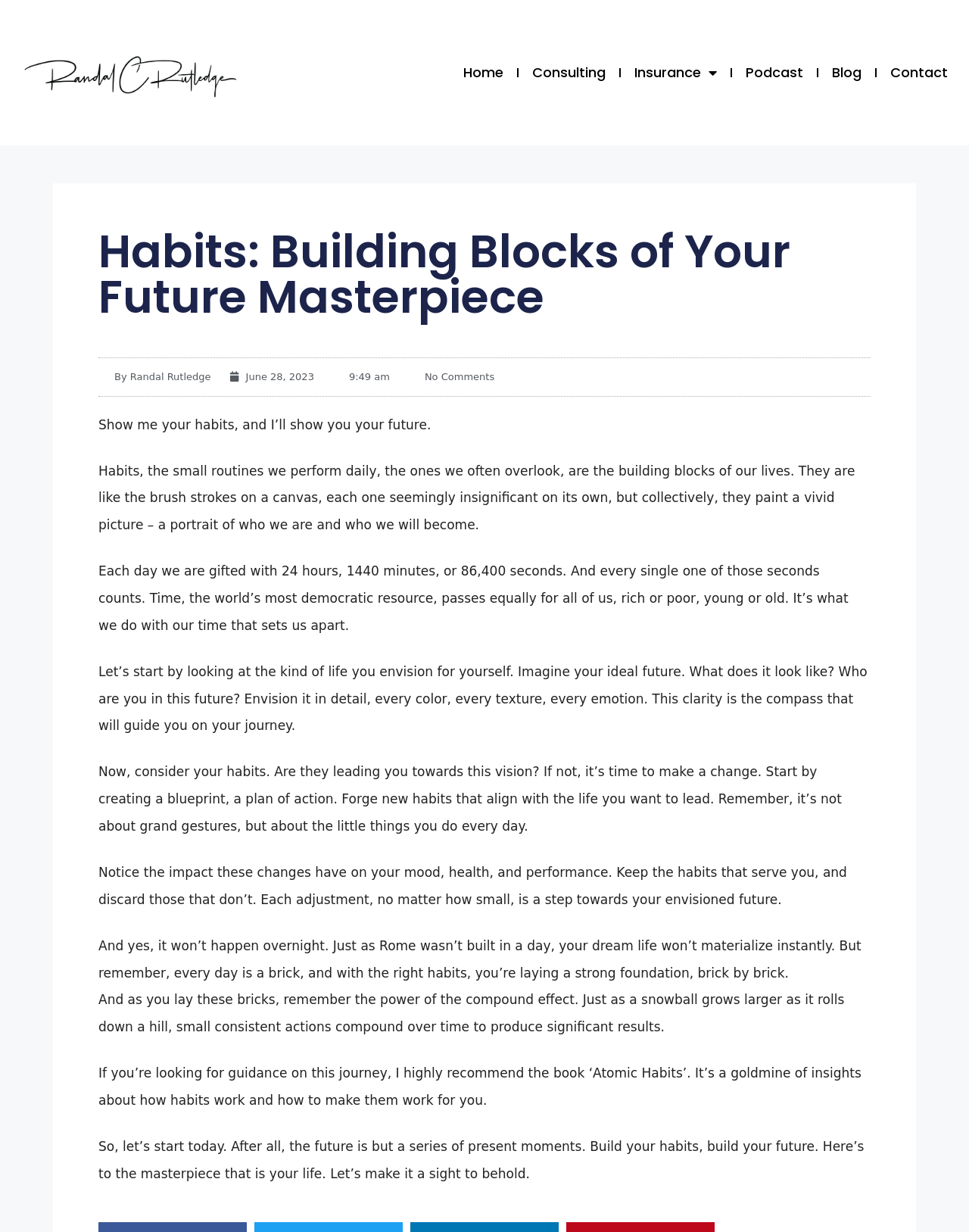Can you determine the main header of this webpage?

Habits: Building Blocks of Your Future Masterpiece